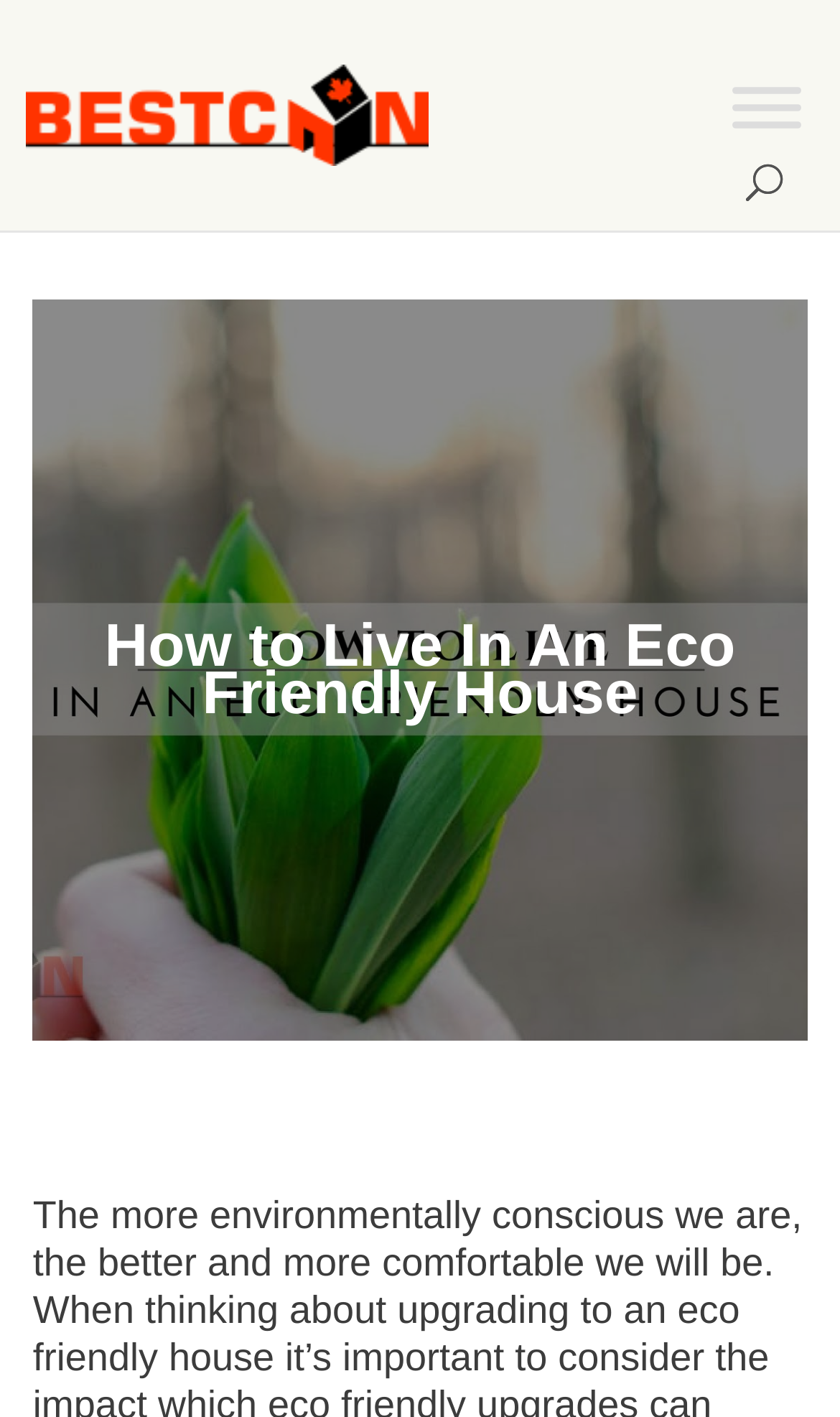Ascertain the bounding box coordinates for the UI element detailed here: "aria-label="Toggle Menu"". The coordinates should be provided as [left, top, right, bottom] with each value being a float between 0 and 1.

[0.872, 0.061, 0.954, 0.091]